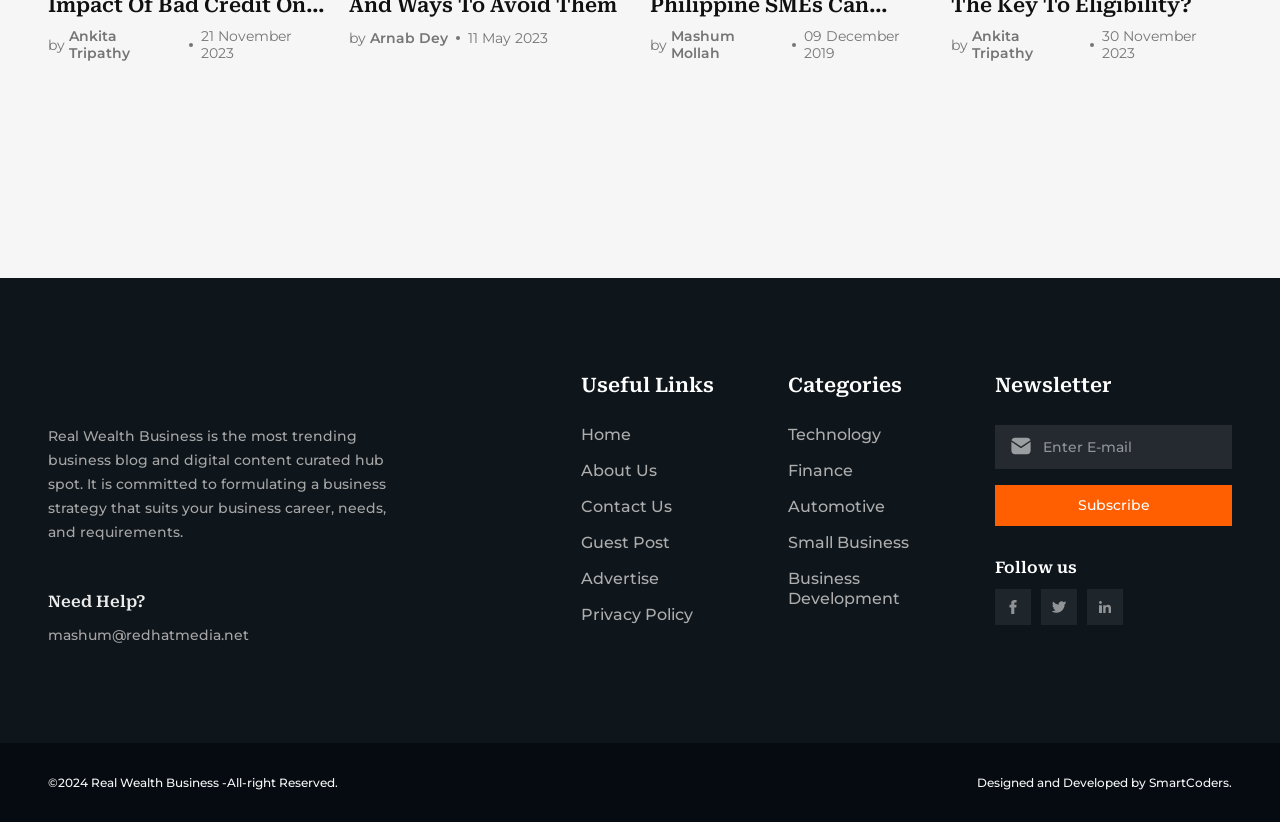How many categories are listed on the webpage?
From the details in the image, provide a complete and detailed answer to the question.

I counted the number of links under the 'Categories' heading, which are Technology, Finance, Automotive, Small Business, and Business Development, so there are 5 categories listed on the webpage.